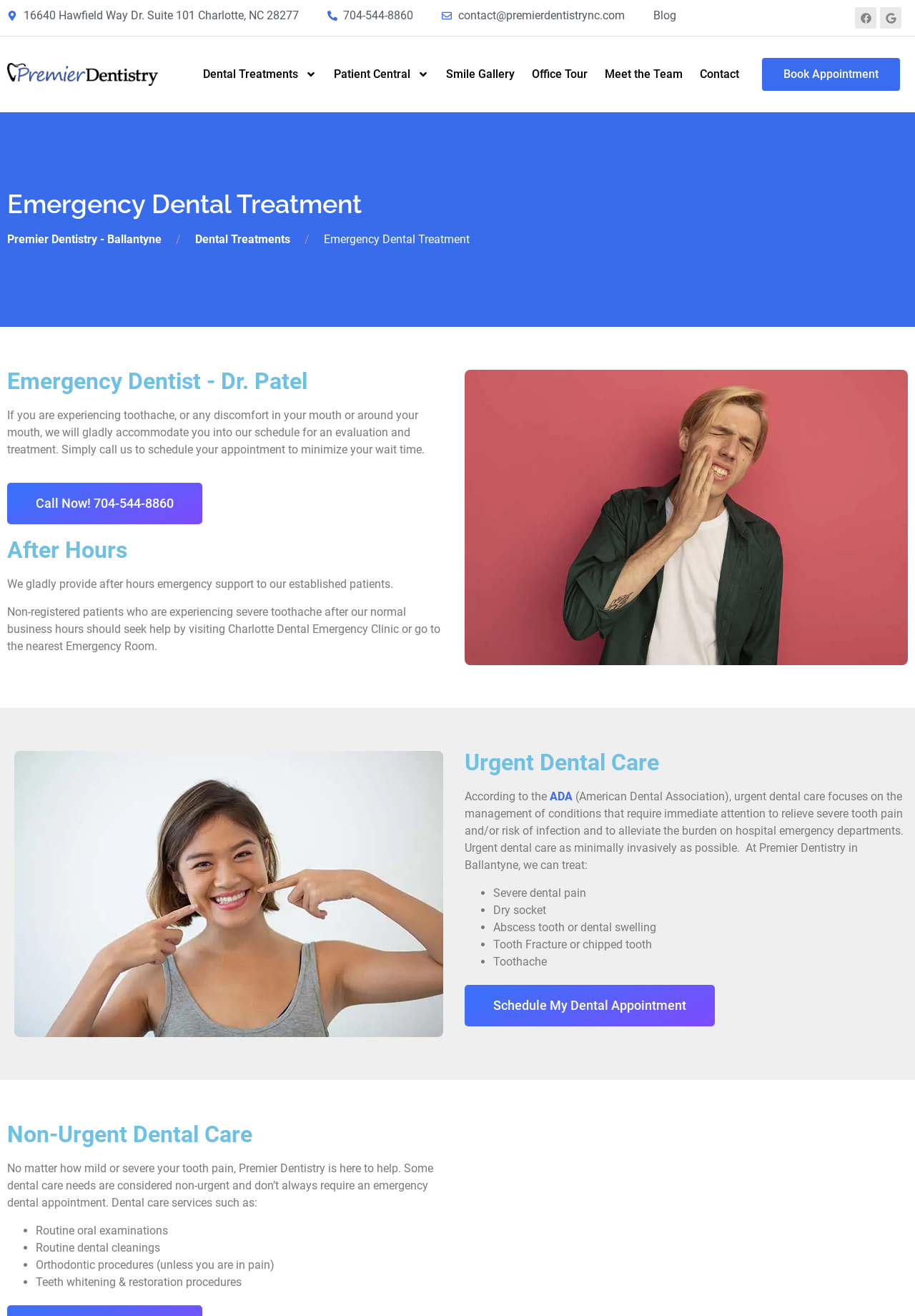Craft a detailed narrative of the webpage's structure and content.

The webpage is about Premier Dentistry, a dental clinic in Ballantyne, Charlotte, NC. At the top, there is a header section with the clinic's address, phone number, and email address, as well as links to their blog, Facebook, and Google pages. Below this, there is a navigation menu with links to various sections of the website, including "Dental Treatments", "Smile Gallery", "Office Tour", "Meet the Team", and "Contact".

The main content of the page is divided into several sections. The first section is about emergency dental treatment, with a heading "Emergency Dentist - Dr. Patel" and a paragraph of text describing the clinic's emergency dental services. There is also a call-to-action link "Call Now! 704-544-8860" to schedule an appointment.

The next section is about after-hours emergency support, with a heading "After Hours" and a paragraph of text explaining the clinic's policy for established patients. There is also a note for non-registered patients who are experiencing severe toothache after hours.

The third section is about urgent dental care, with a heading "Urgent Dental Care" and a paragraph of text explaining the clinic's approach to urgent dental care. There is a list of conditions that the clinic can treat, including severe dental pain, dry socket, abscess tooth or dental swelling, tooth fracture or chipped tooth, and toothache.

The final section is about non-urgent dental care, with a heading "Non-Urgent Dental Care" and a paragraph of text explaining the clinic's services for non-urgent dental care needs. There is a list of services, including routine oral examinations, routine dental cleanings, orthodontic procedures, and teeth whitening and restoration procedures.

Throughout the page, there are several images, including a Facebook icon, a Google icon, and several images in the navigation menu. The overall layout is organized and easy to navigate, with clear headings and concise text.